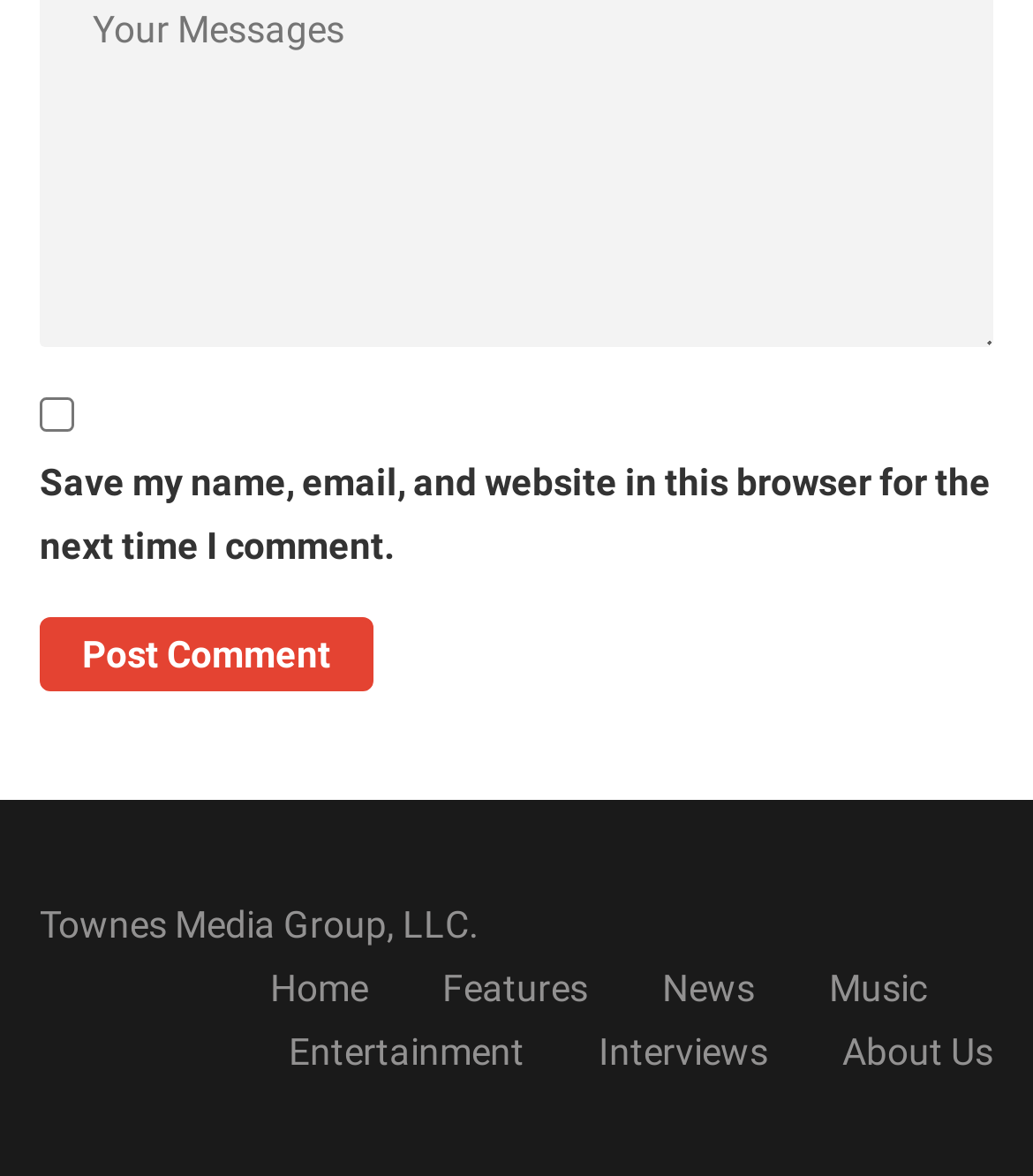Please identify the coordinates of the bounding box for the clickable region that will accomplish this instruction: "Check the save comment checkbox".

[0.038, 0.338, 0.072, 0.367]